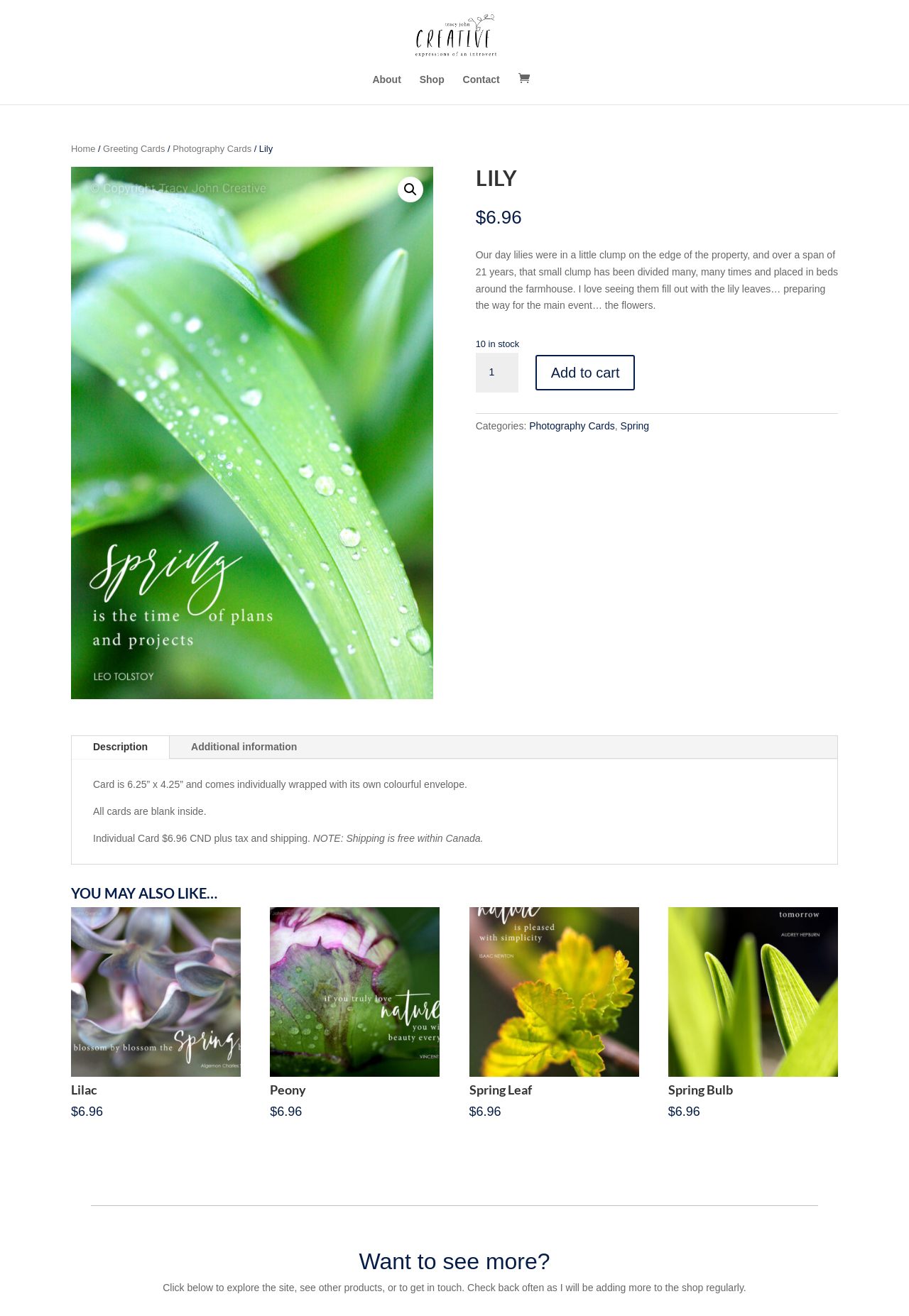Based on the image, provide a detailed and complete answer to the question: 
What is the name of the product?

The name of the product can be determined by looking at the heading 'LILY' on the webpage, which is a prominent element on the page.